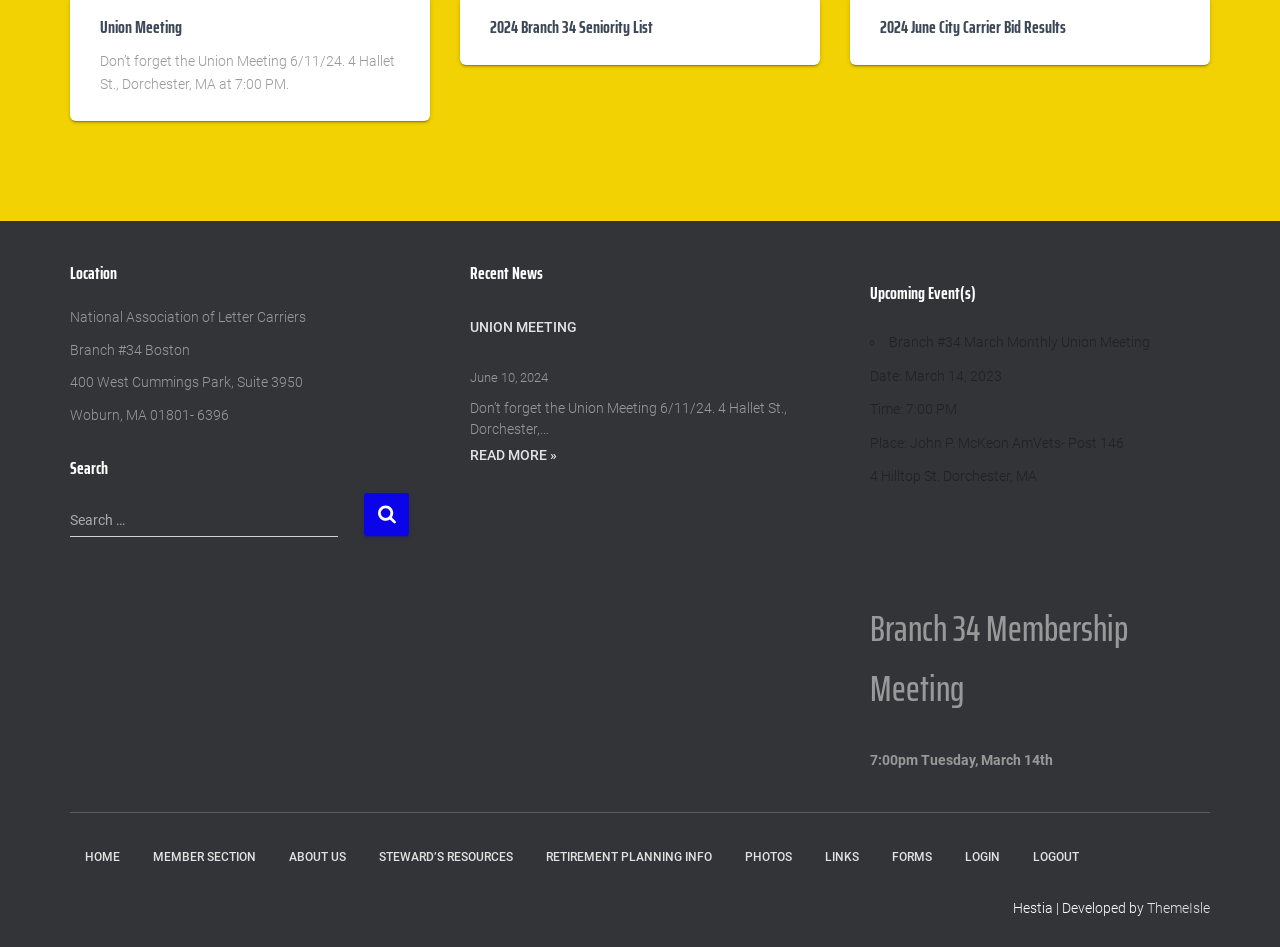Locate the coordinates of the bounding box for the clickable region that fulfills this instruction: "Go to Union Meeting page".

[0.078, 0.014, 0.142, 0.044]